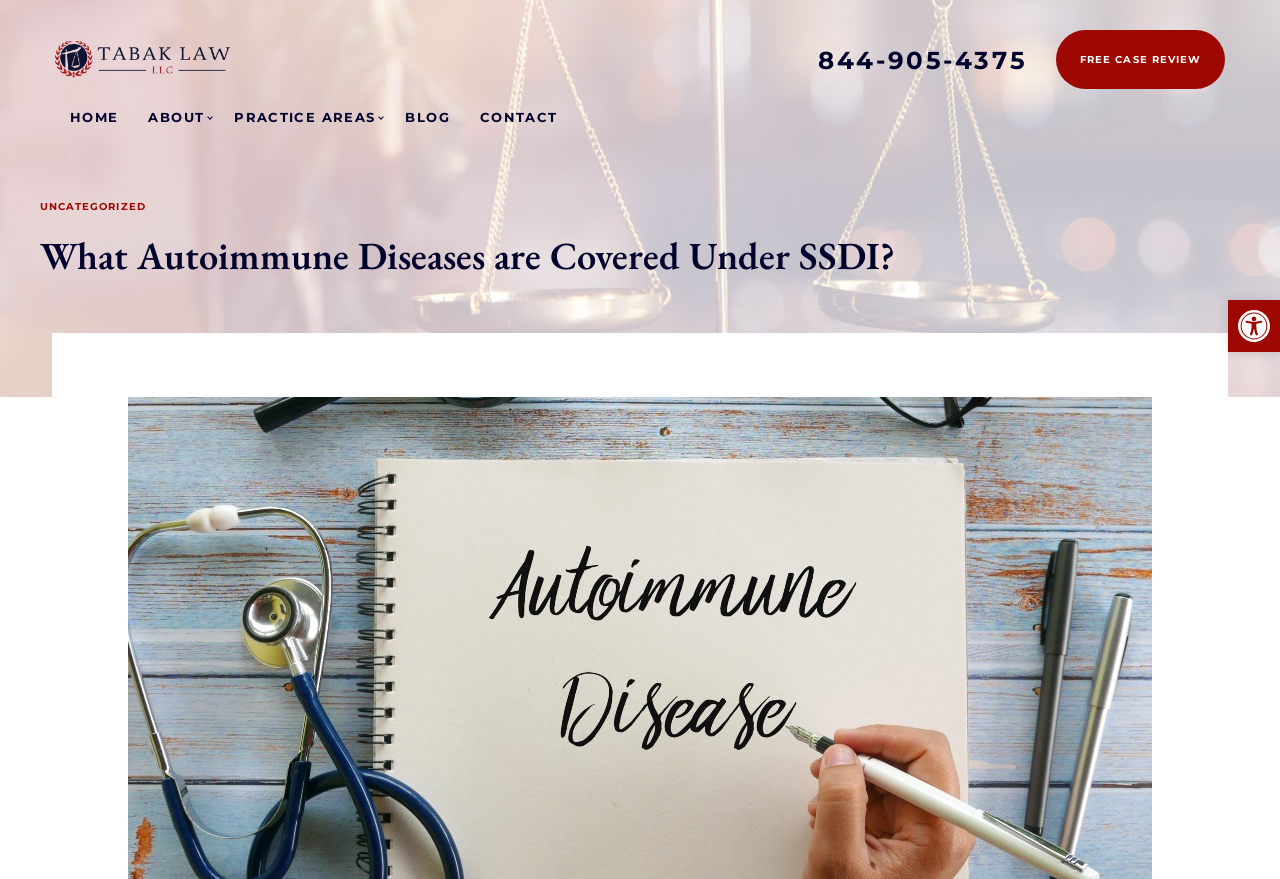Please mark the clickable region by giving the bounding box coordinates needed to complete this instruction: "Request a free case review".

[0.825, 0.034, 0.957, 0.101]